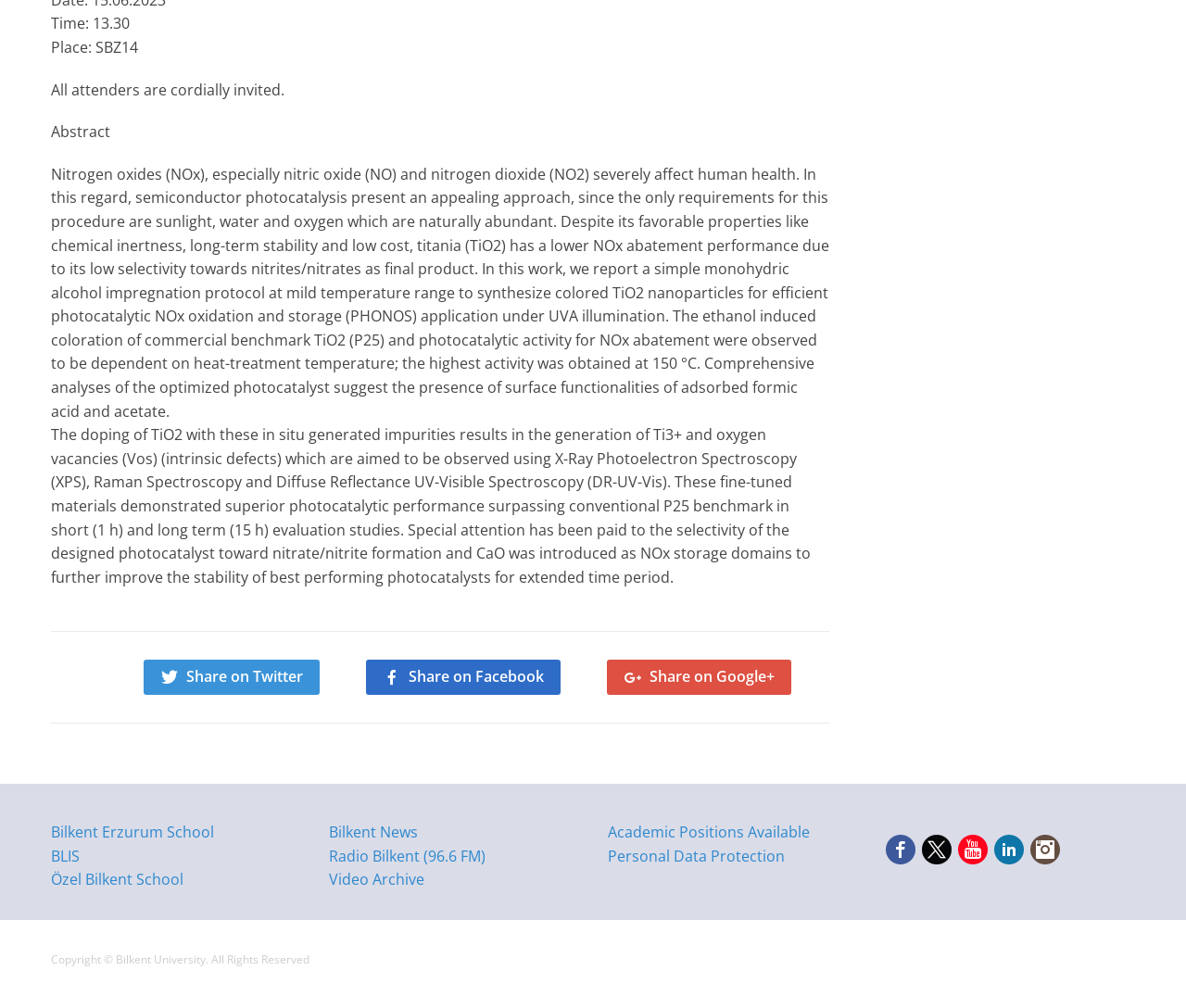Using the description "BLIS", locate and provide the bounding box of the UI element.

[0.043, 0.839, 0.067, 0.859]